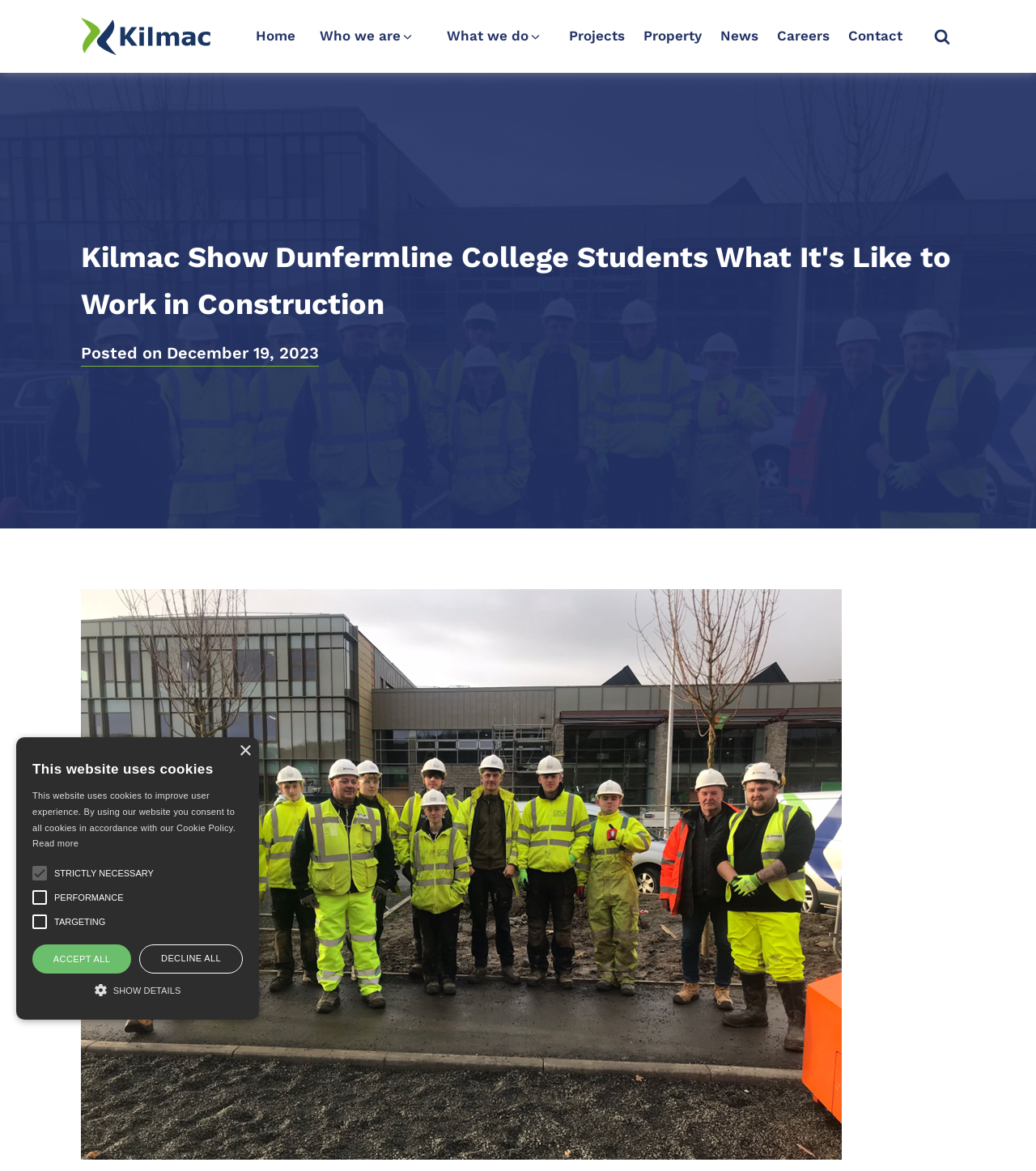Please provide the bounding box coordinates in the format (top-left x, top-left y, bottom-right x, bottom-right y). Remember, all values are floating point numbers between 0 and 1. What is the bounding box coordinate of the region described as: What we do

[0.423, 0.018, 0.531, 0.044]